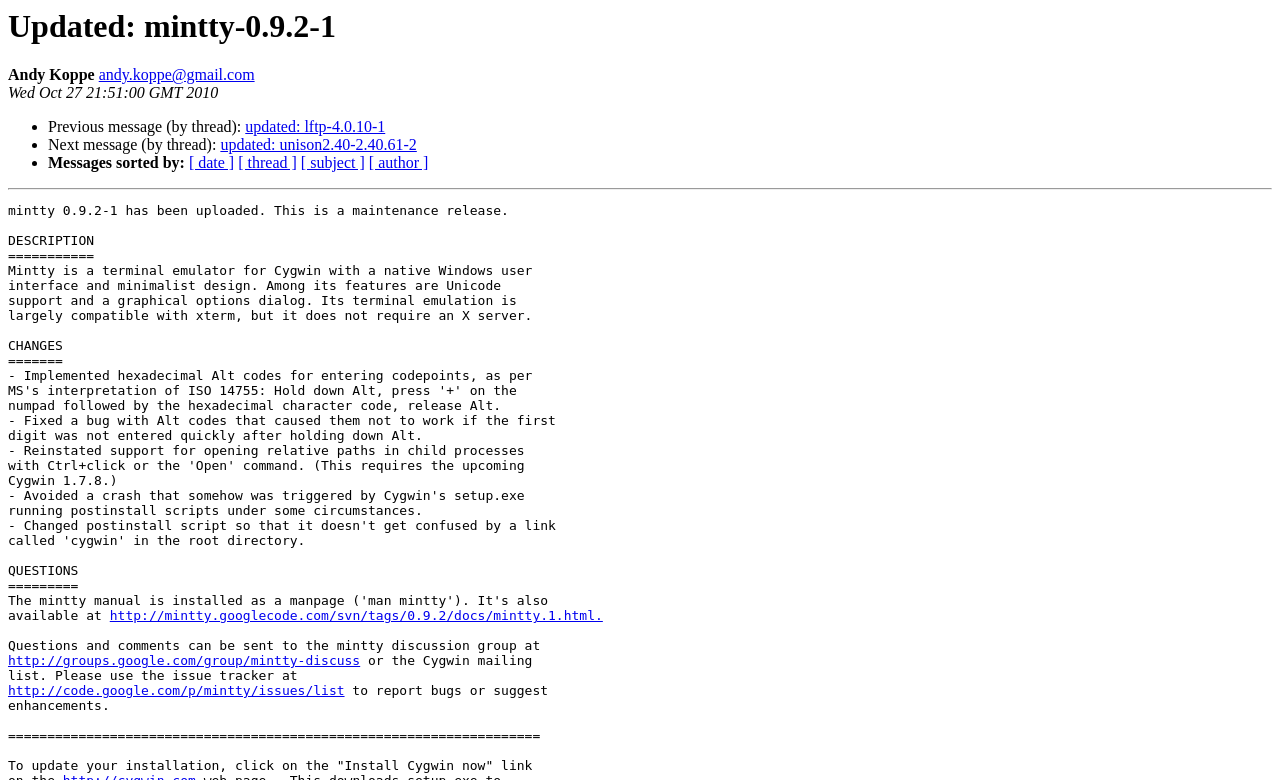From the given element description: "updated: unison2.40-2.40.61-2", find the bounding box for the UI element. Provide the coordinates as four float numbers between 0 and 1, in the order [left, top, right, bottom].

[0.172, 0.175, 0.326, 0.197]